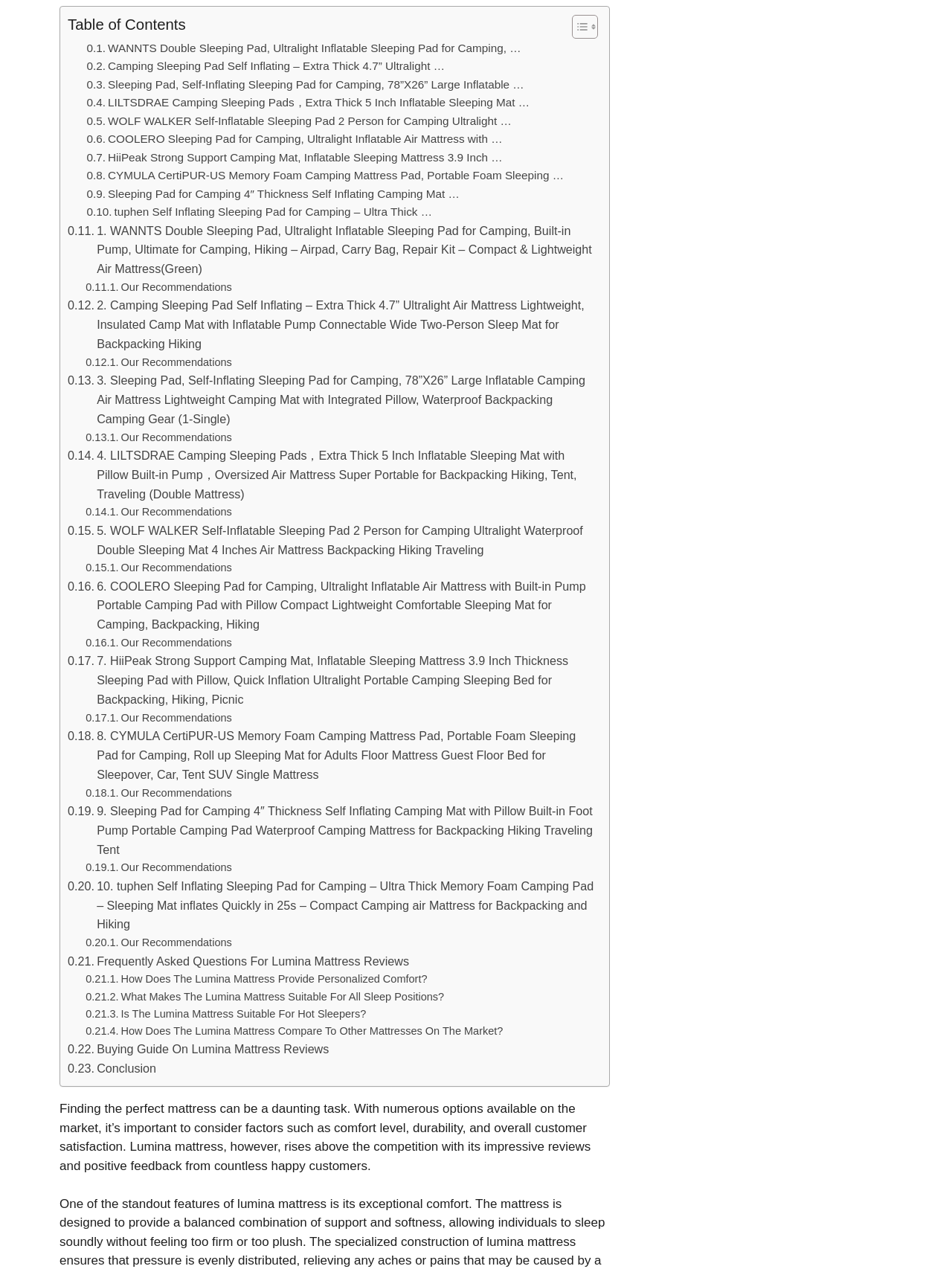How many products are listed on this webpage?
Could you answer the question with a detailed and thorough explanation?

By counting the number of links with product descriptions, I found that there are 10 different products listed on this webpage, each with its own features and specifications.